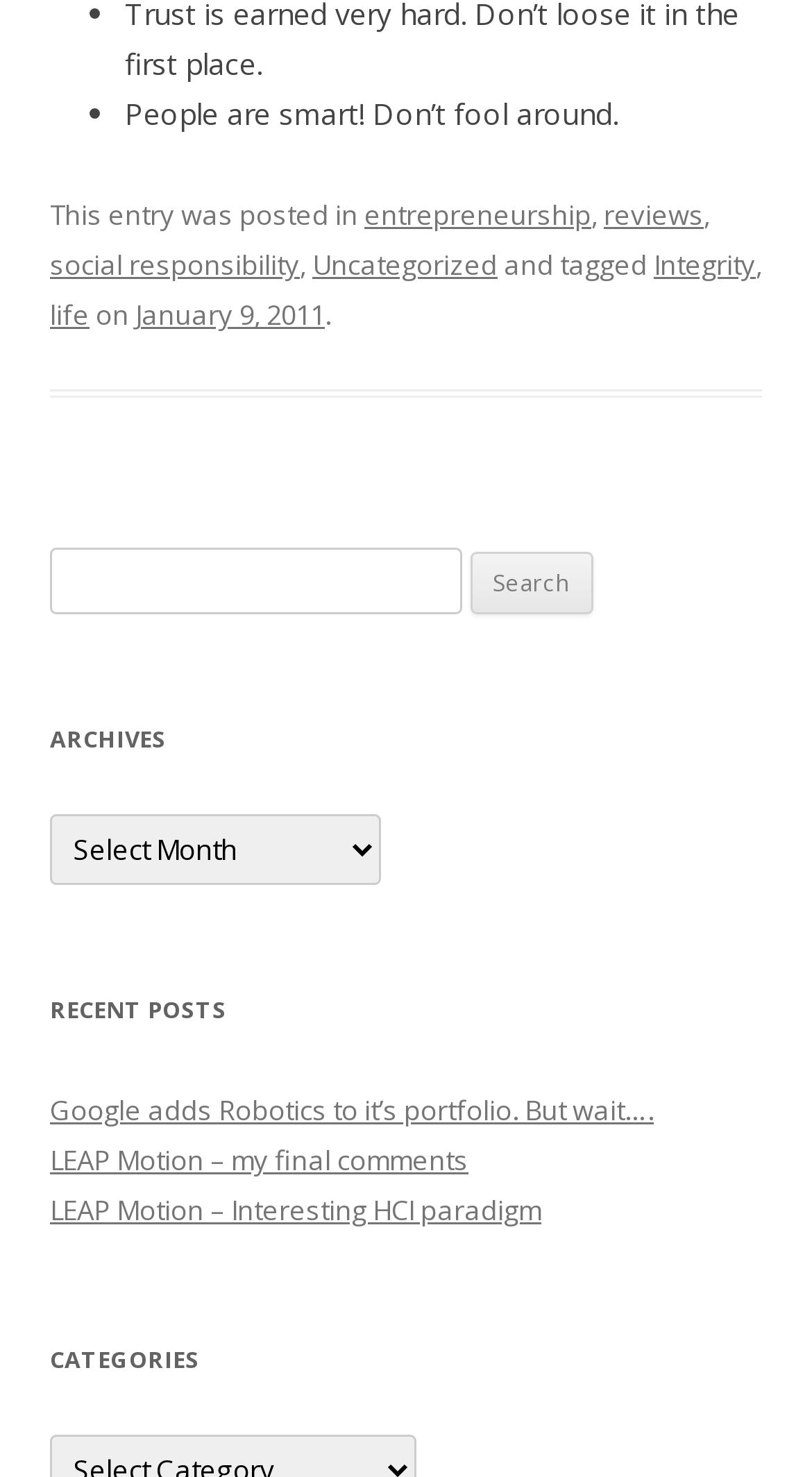Locate the bounding box coordinates of the element that should be clicked to fulfill the instruction: "Select archives".

[0.062, 0.552, 0.469, 0.6]